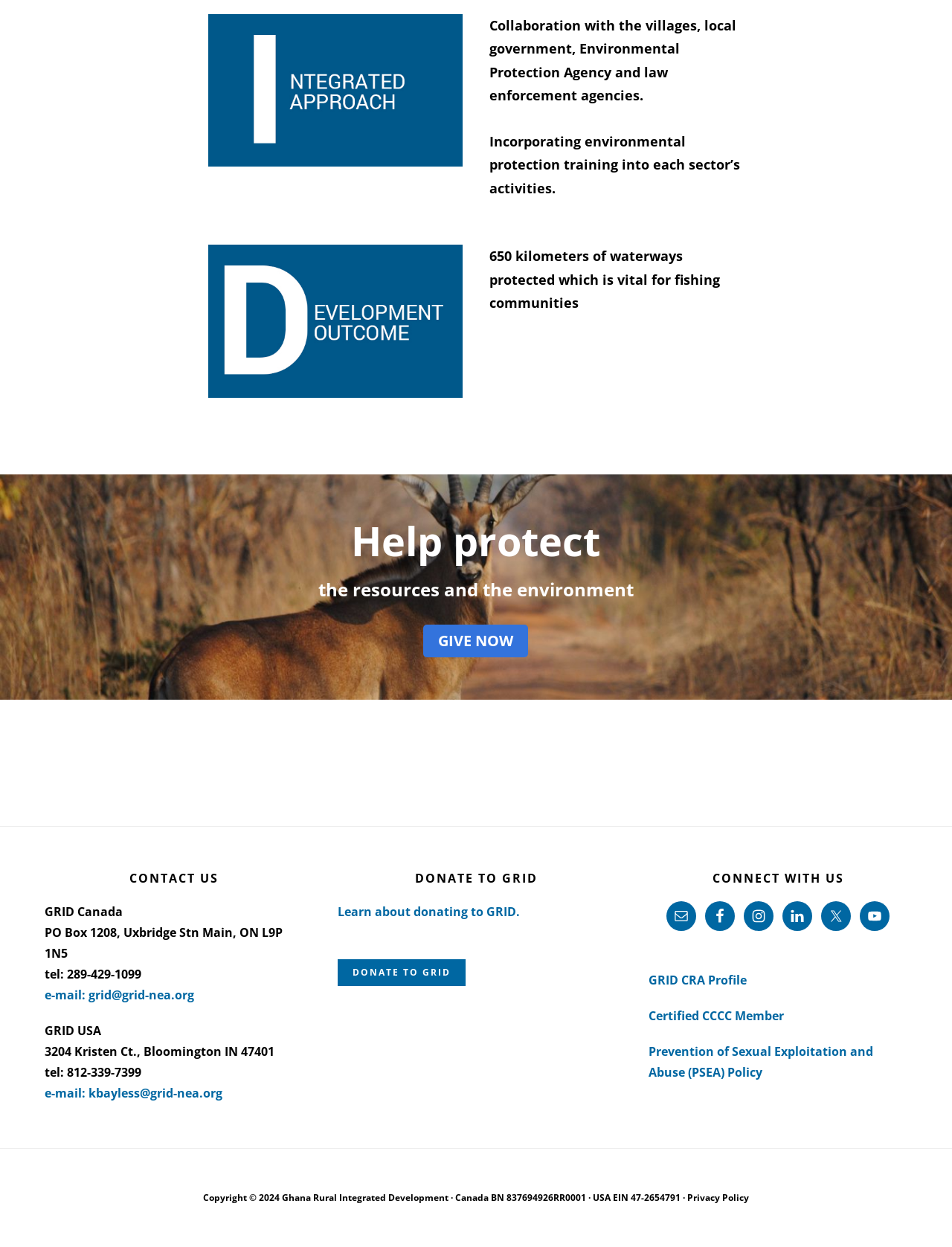Can you provide the bounding box coordinates for the element that should be clicked to implement the instruction: "Discover the ultimate video experience with Snaptik and iPhone"?

None